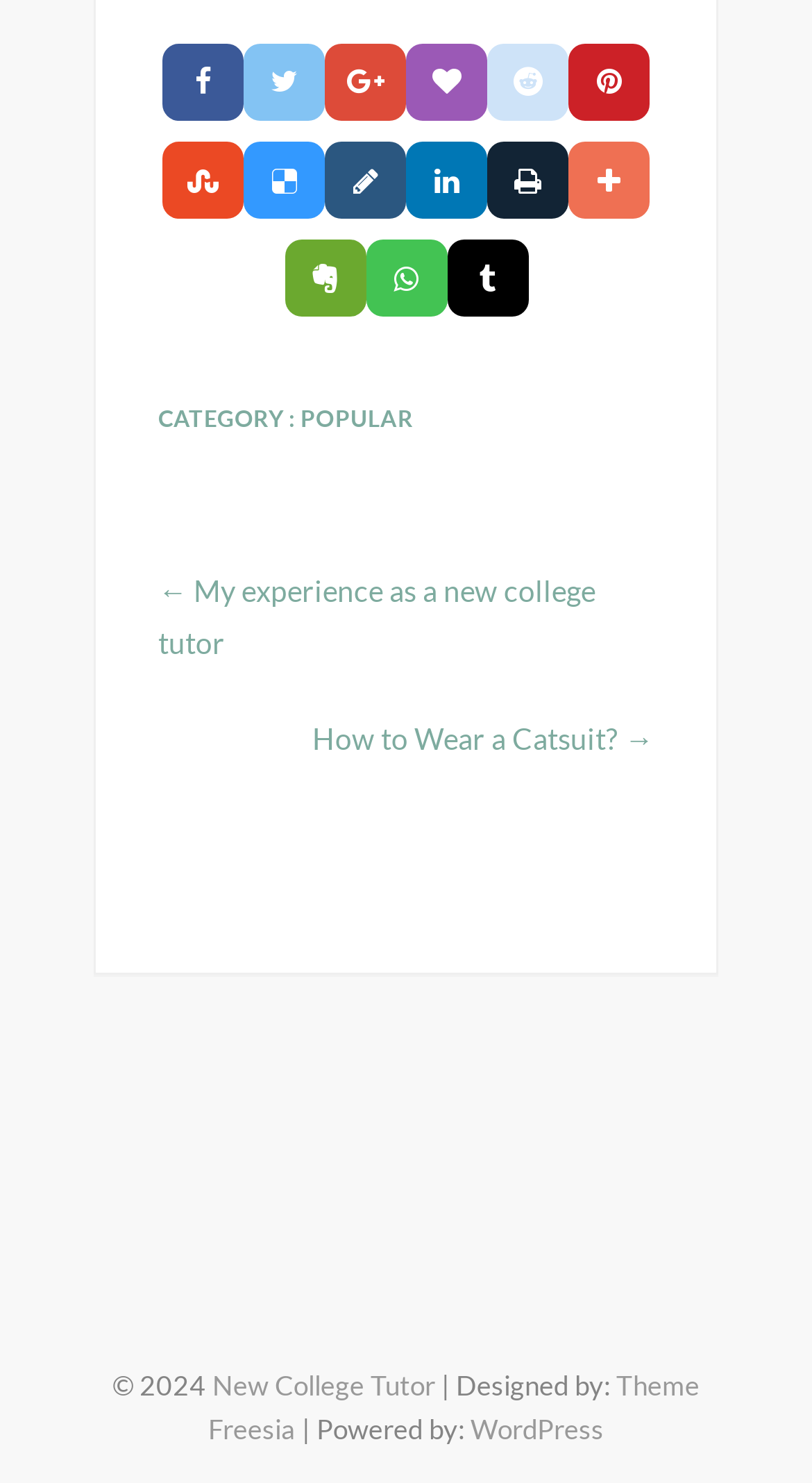What is the name of the theme designer?
Answer the question with detailed information derived from the image.

I found a link element with the text 'Theme Freesia' which is likely the name of the theme designer.